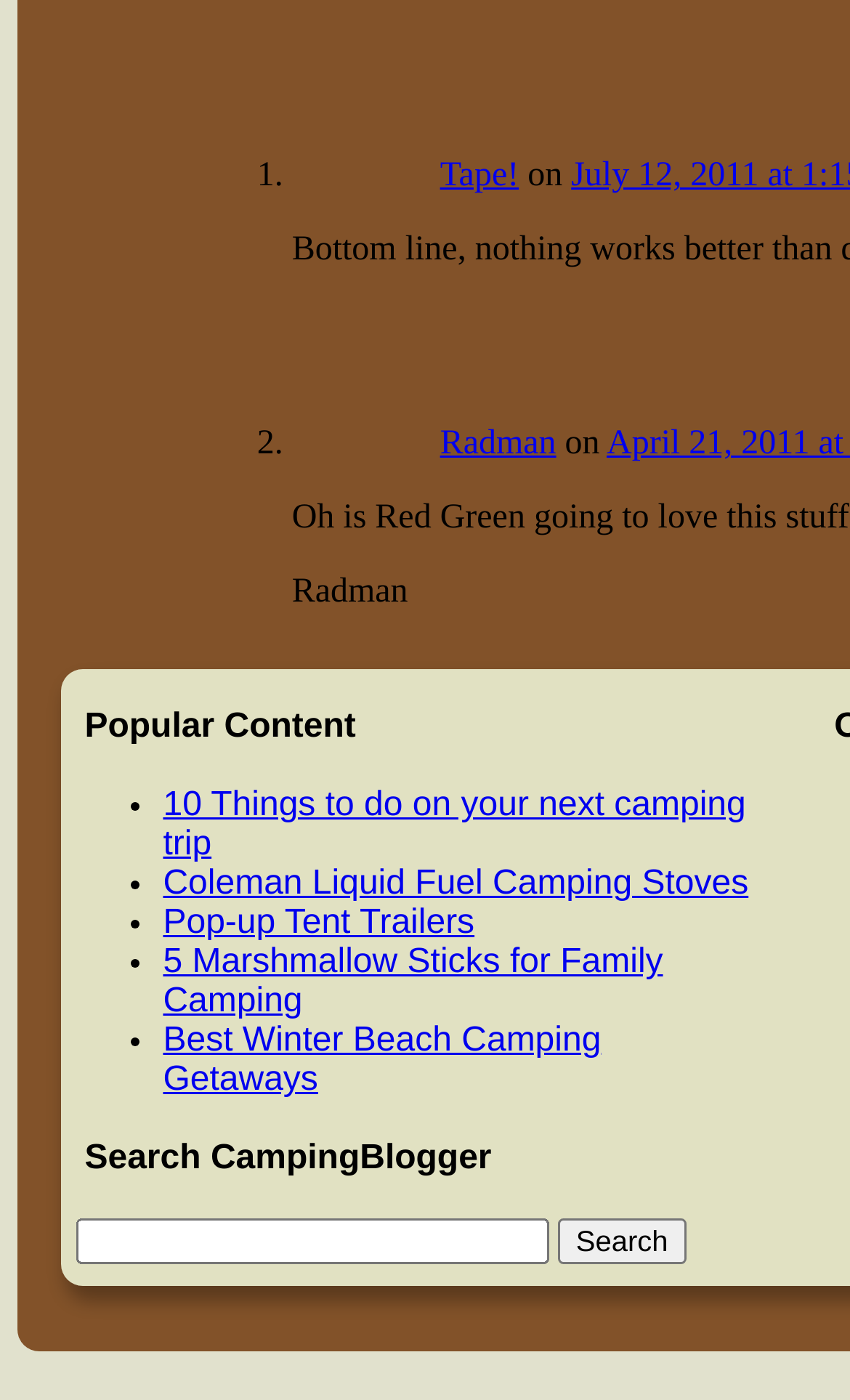Determine the bounding box coordinates of the region to click in order to accomplish the following instruction: "Click on '10 Things to do on your next camping trip' link". Provide the coordinates as four float numbers between 0 and 1, specifically [left, top, right, bottom].

[0.192, 0.563, 0.878, 0.617]